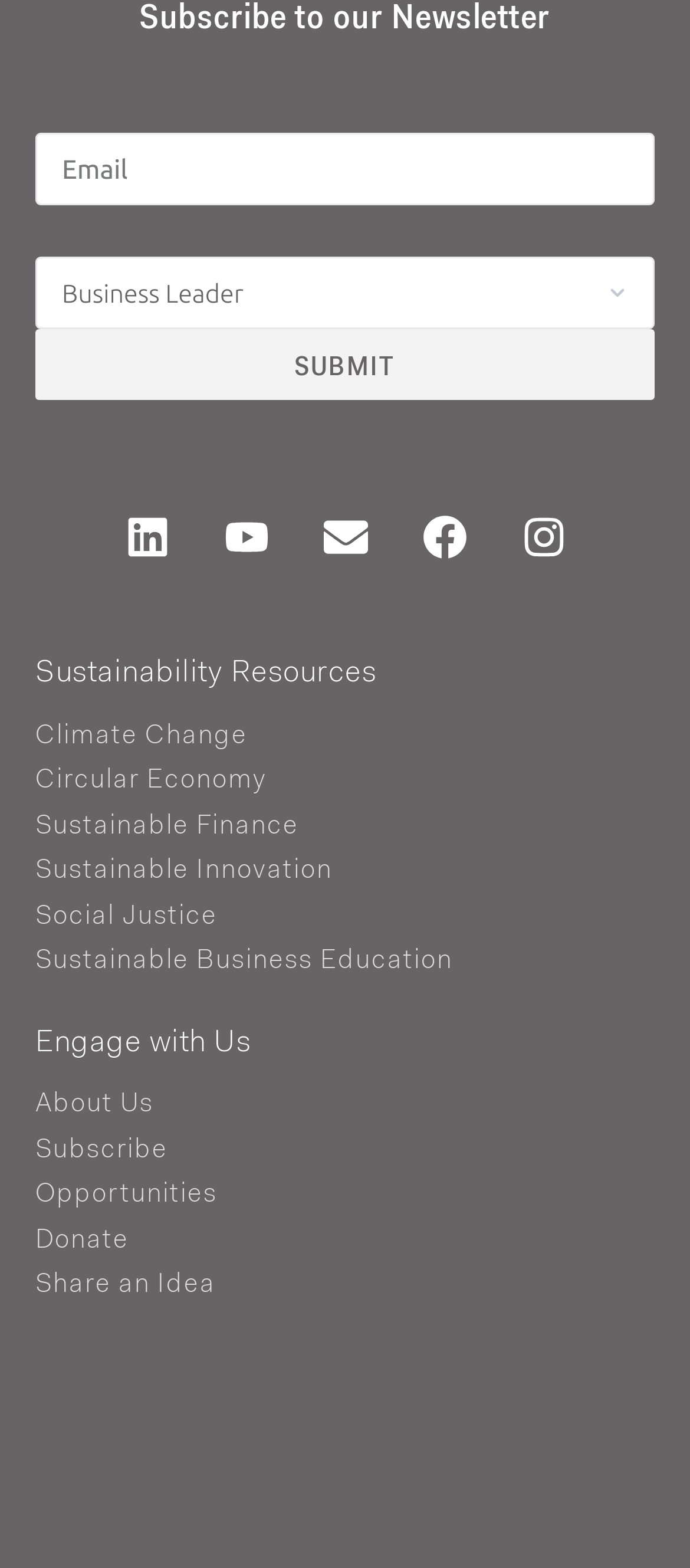What is the last link in the 'Engage with Us' section?
Relying on the image, give a concise answer in one word or a brief phrase.

Share an Idea